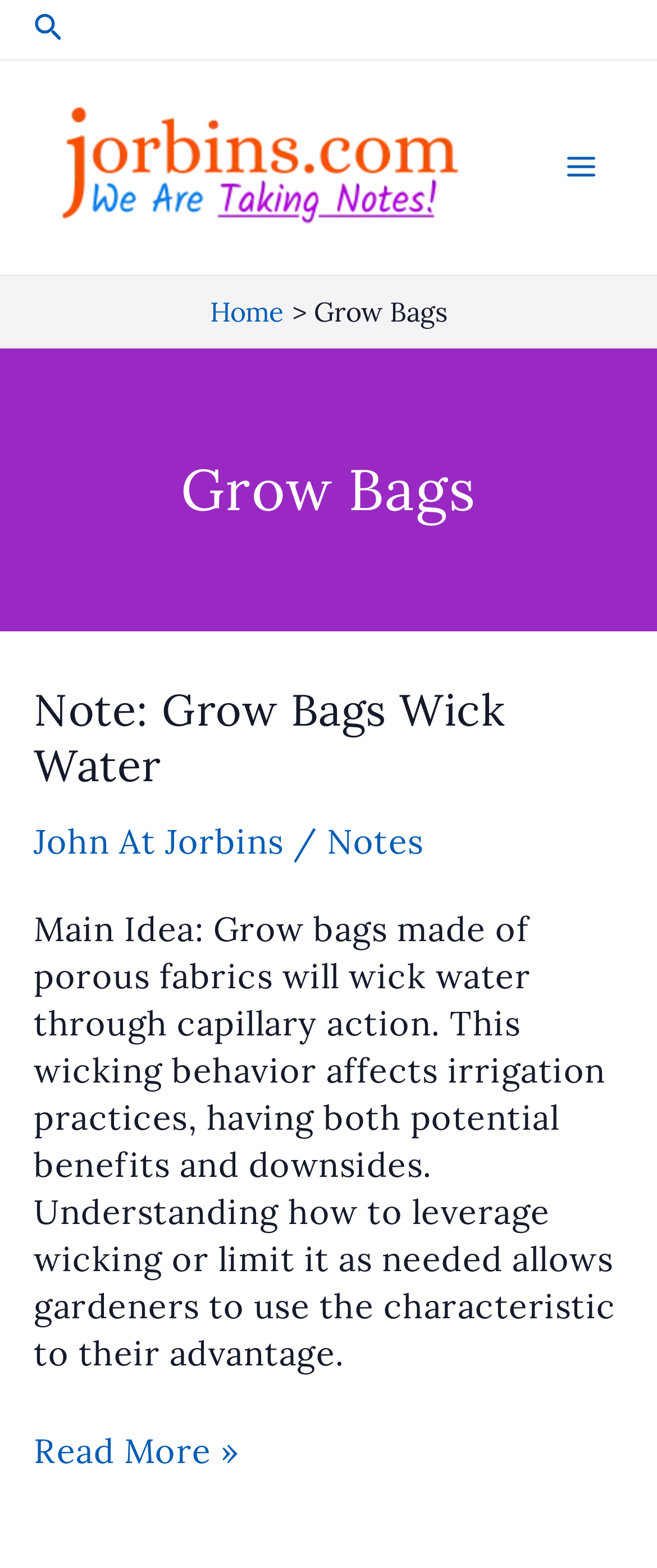Using the element description: "Top of page", determine the bounding box coordinates for the specified UI element. The coordinates should be four float numbers between 0 and 1, [left, top, right, bottom].

None